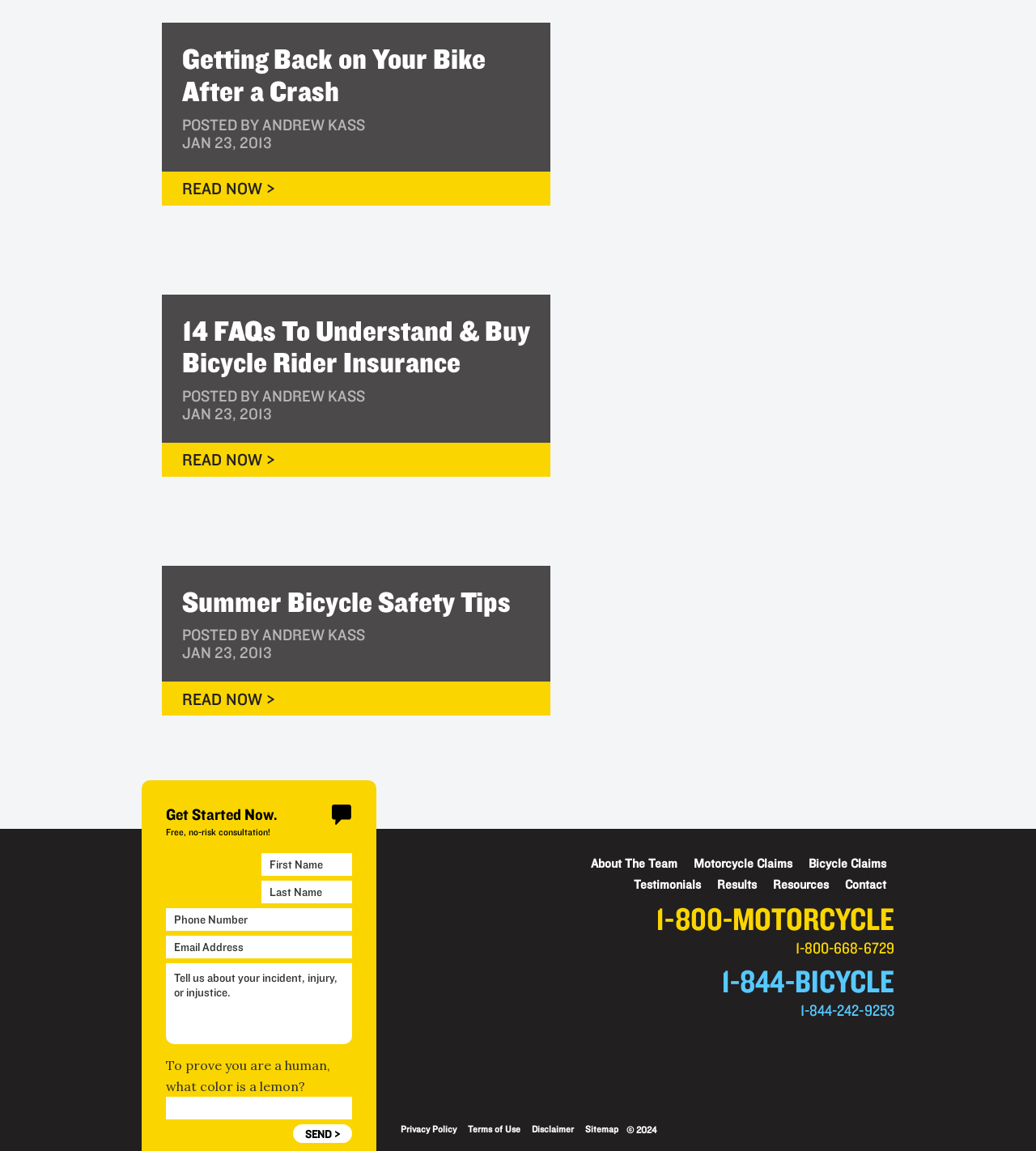Using the given element description, provide the bounding box coordinates (top-left x, top-left y, bottom-right x, bottom-right y) for the corresponding UI element in the screenshot: Sitemap

[0.565, 0.977, 0.597, 0.985]